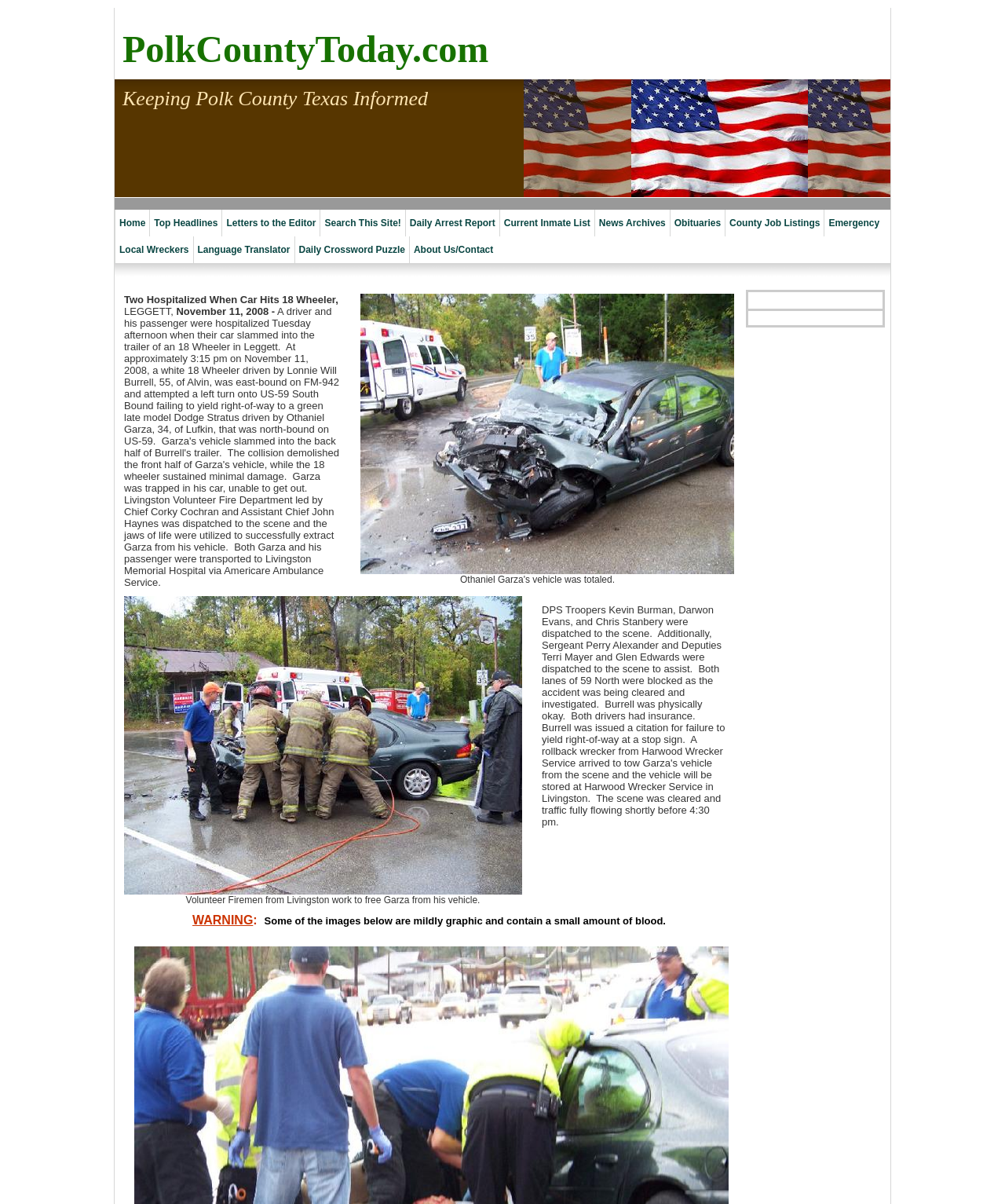What is the name of the website?
Based on the image, answer the question with as much detail as possible.

The name of the website is obtained from the root element 'PolkCountyToday.com' which is the main heading of the webpage.